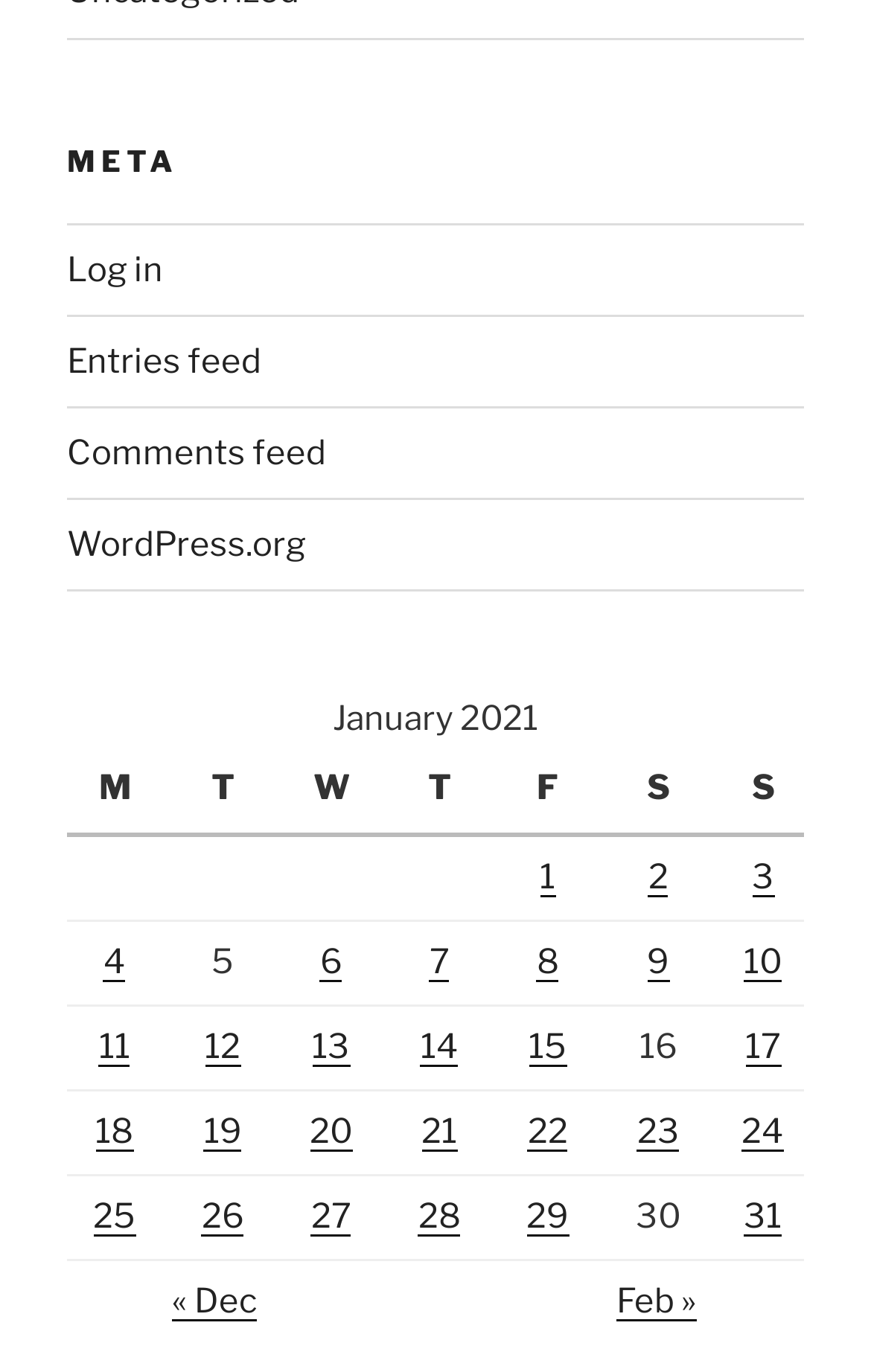Find the coordinates for the bounding box of the element with this description: "« Dec".

[0.197, 0.933, 0.295, 0.963]